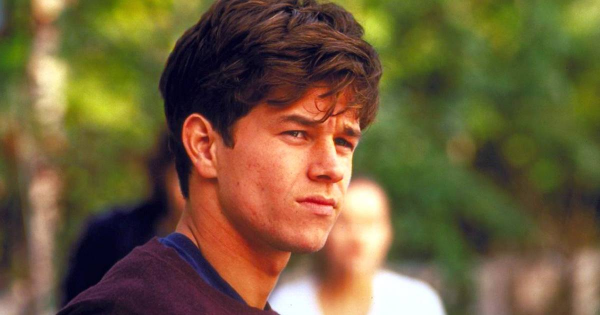What was Mark Wahlberg's music career before acting?
Please provide a single word or phrase based on the screenshot.

Marky Mark and the Funky Bunch